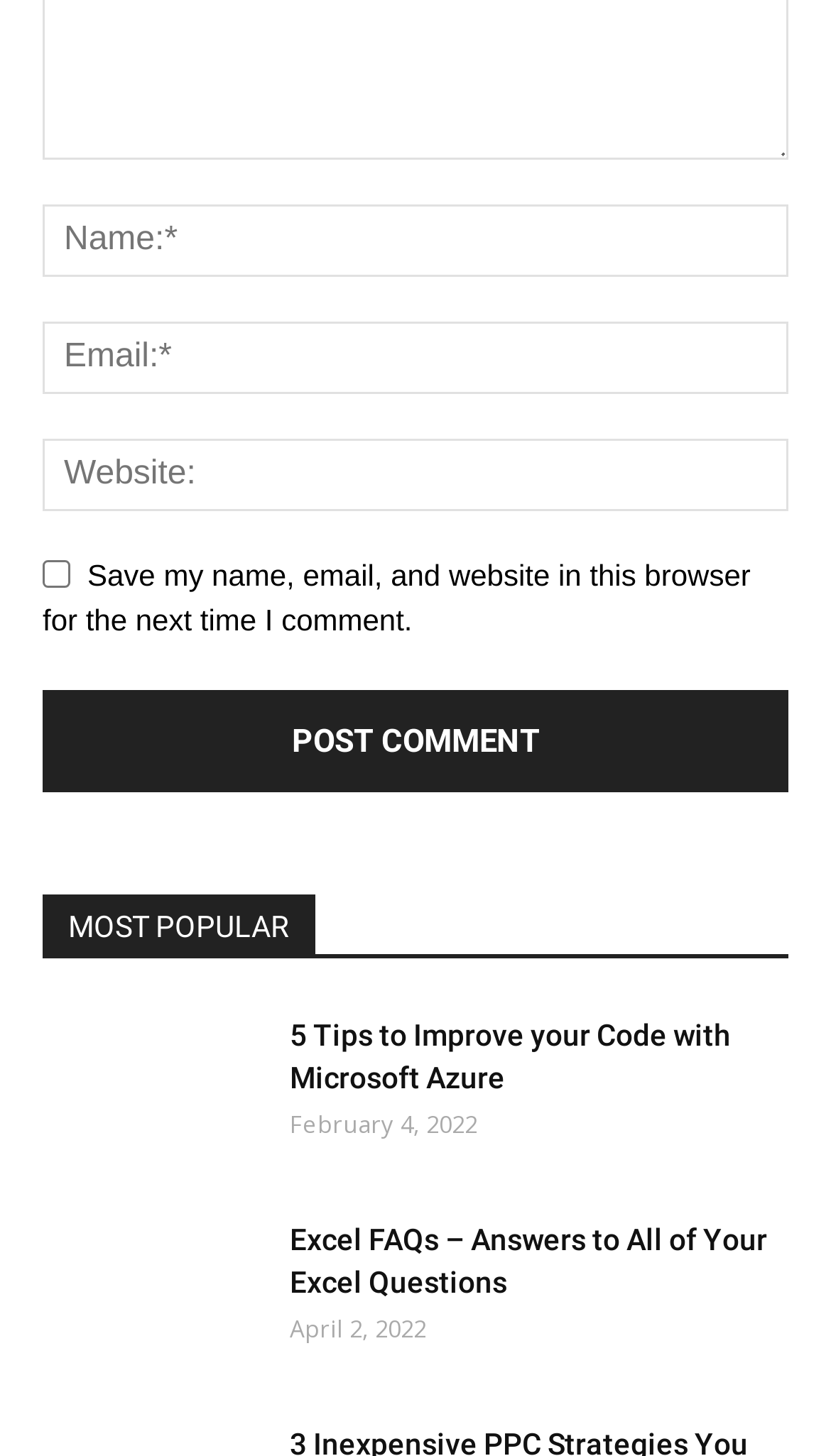What is the purpose of the checkbox?
Based on the image, provide a one-word or brief-phrase response.

Save comment information